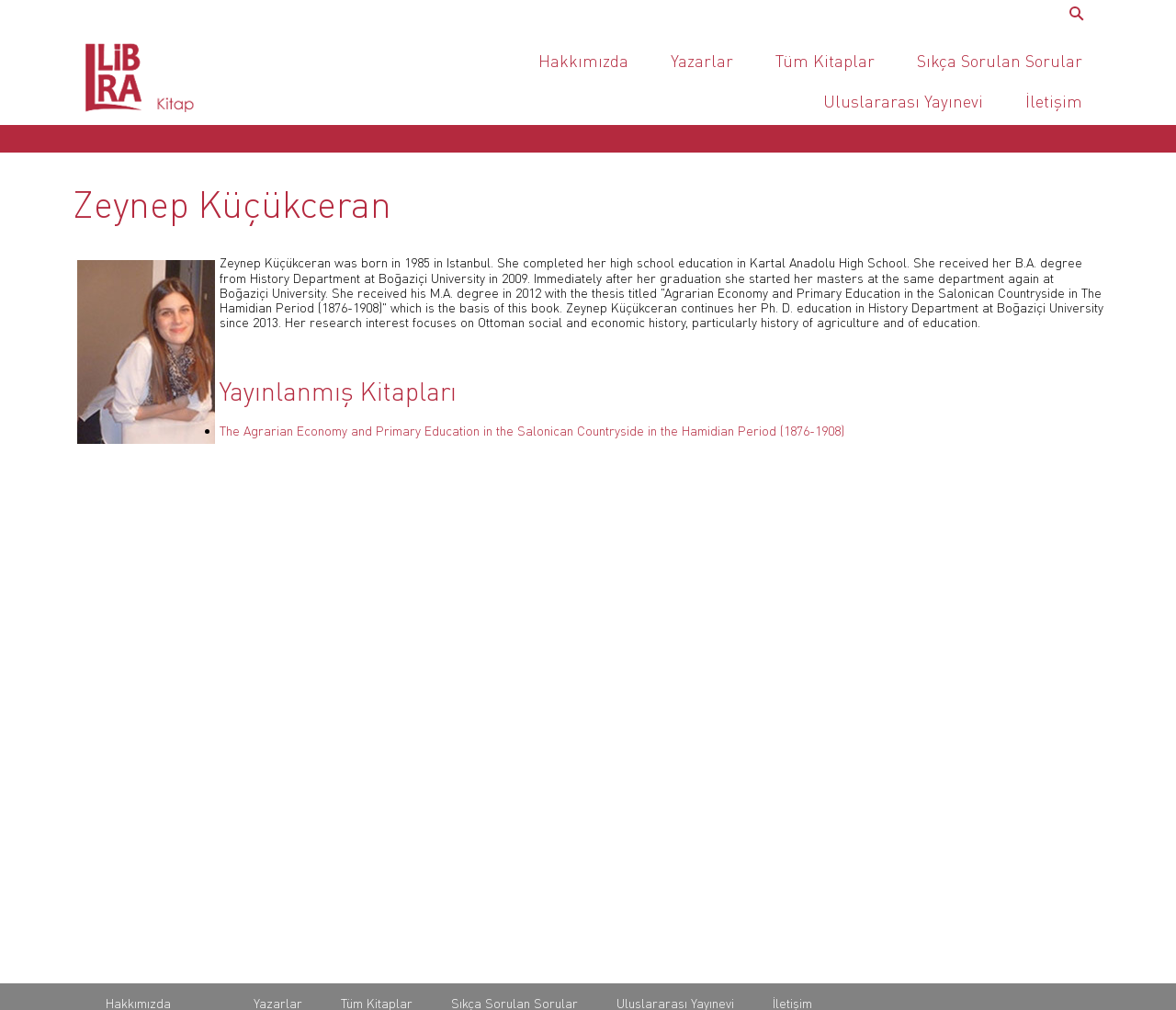Identify the bounding box coordinates for the element that needs to be clicked to fulfill this instruction: "Visit Libra Kitapçılık ve Yayıncılık". Provide the coordinates in the format of four float numbers between 0 and 1: [left, top, right, bottom].

[0.062, 0.043, 0.277, 0.115]